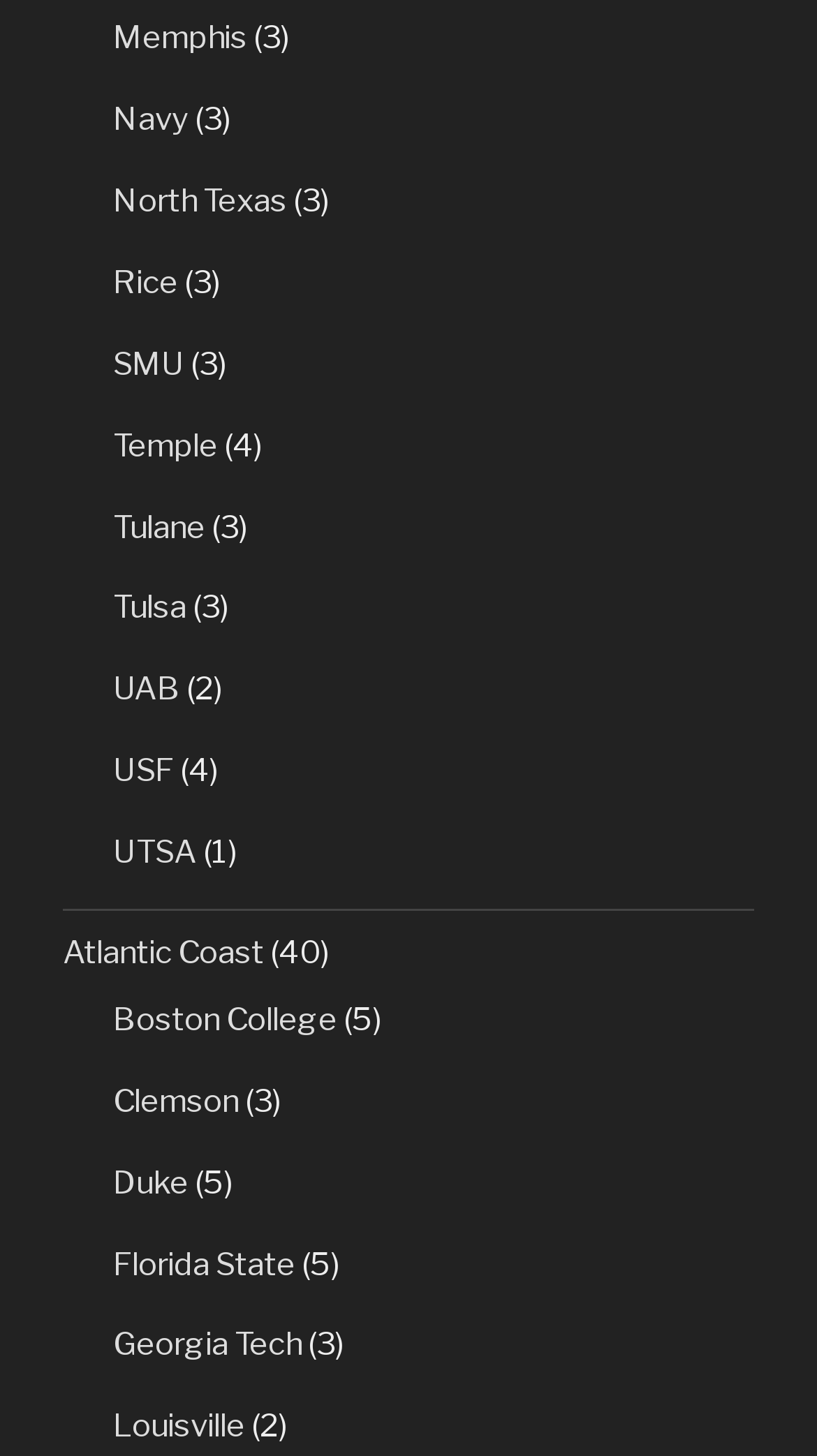Can you provide the bounding box coordinates for the element that should be clicked to implement the instruction: "click Memphis"?

[0.138, 0.013, 0.303, 0.039]